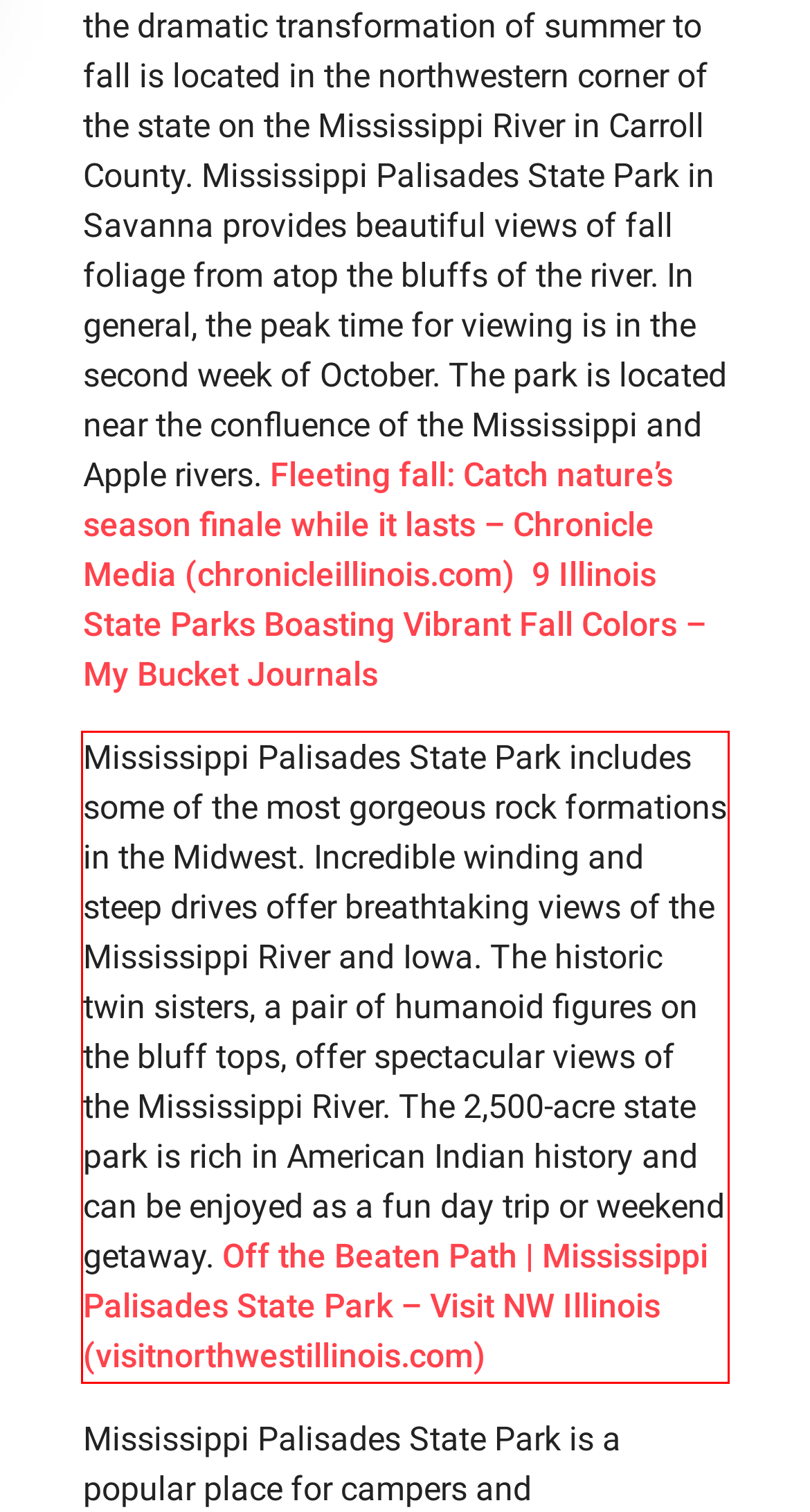Please extract the text content within the red bounding box on the webpage screenshot using OCR.

Mississippi Palisades State Park includes some of the most gorgeous rock formations in the Midwest. Incredible winding and steep drives offer breathtaking views of the Mississippi River and Iowa. The historic twin sisters, a pair of humanoid figures on the bluff tops, offer spectacular views of the Mississippi River. The 2,500-acre state park is rich in American Indian history and can be enjoyed as a fun day trip or weekend getaway. Off the Beaten Path | Mississippi Palisades State Park – Visit NW Illinois (visitnorthwestillinois.com)